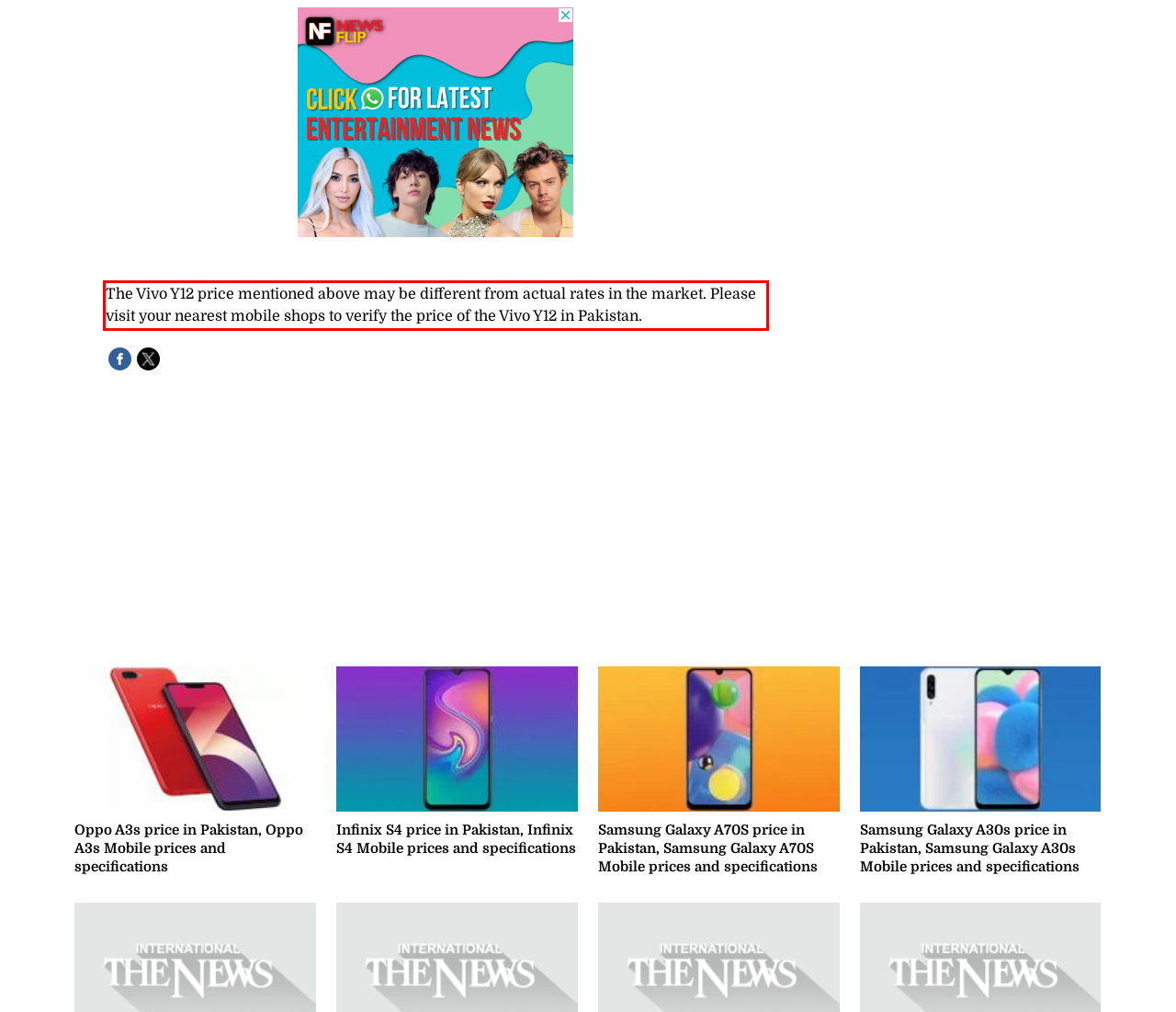With the given screenshot of a webpage, locate the red rectangle bounding box and extract the text content using OCR.

The Vivo Y12 price mentioned above may be different from actual rates in the market. Please visit your nearest mobile shops to verify the price of the Vivo Y12 in Pakistan.